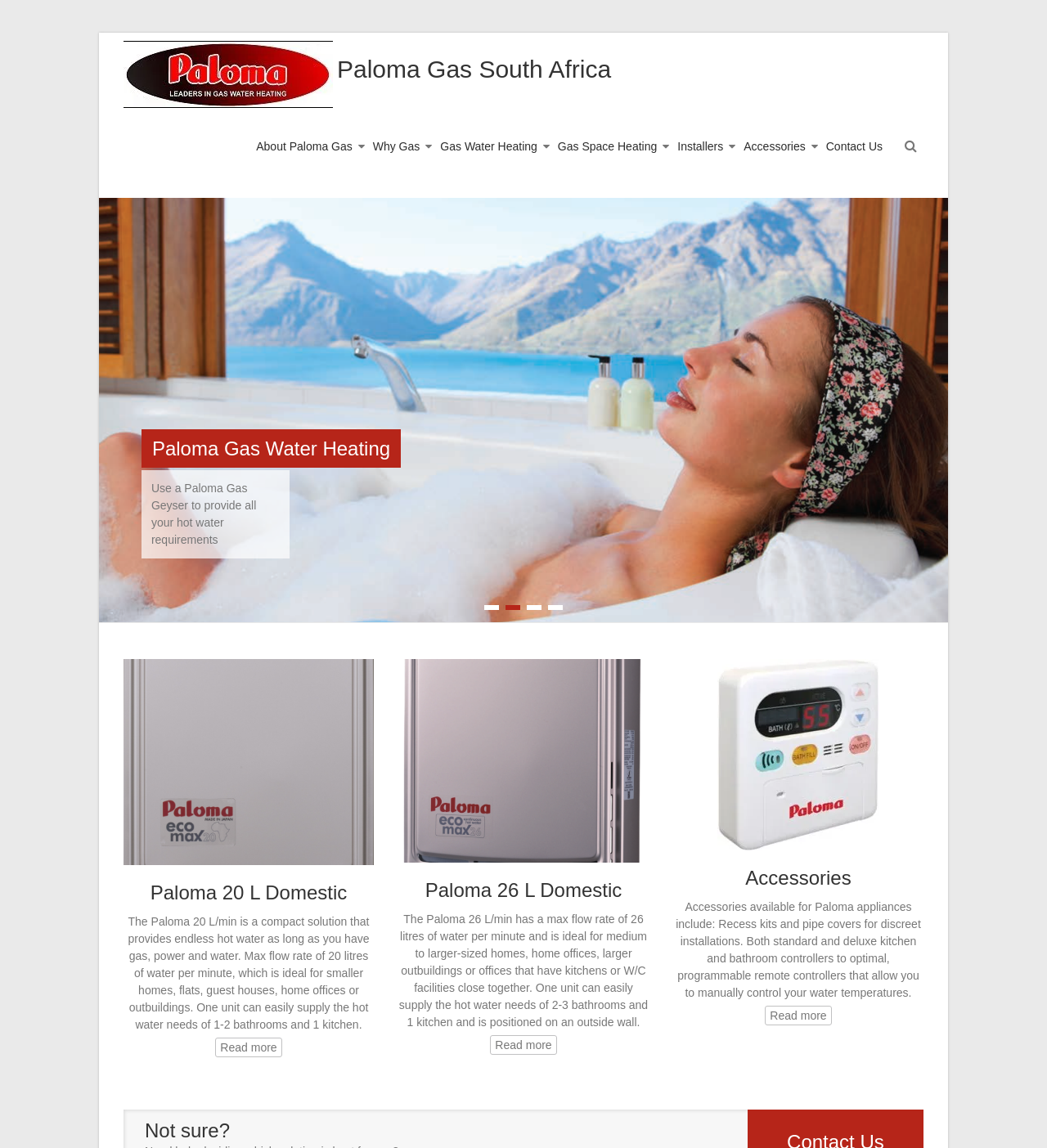What is the purpose of accessories for Paloma appliances?
Please use the image to provide a one-word or short phrase answer.

Discreet installations